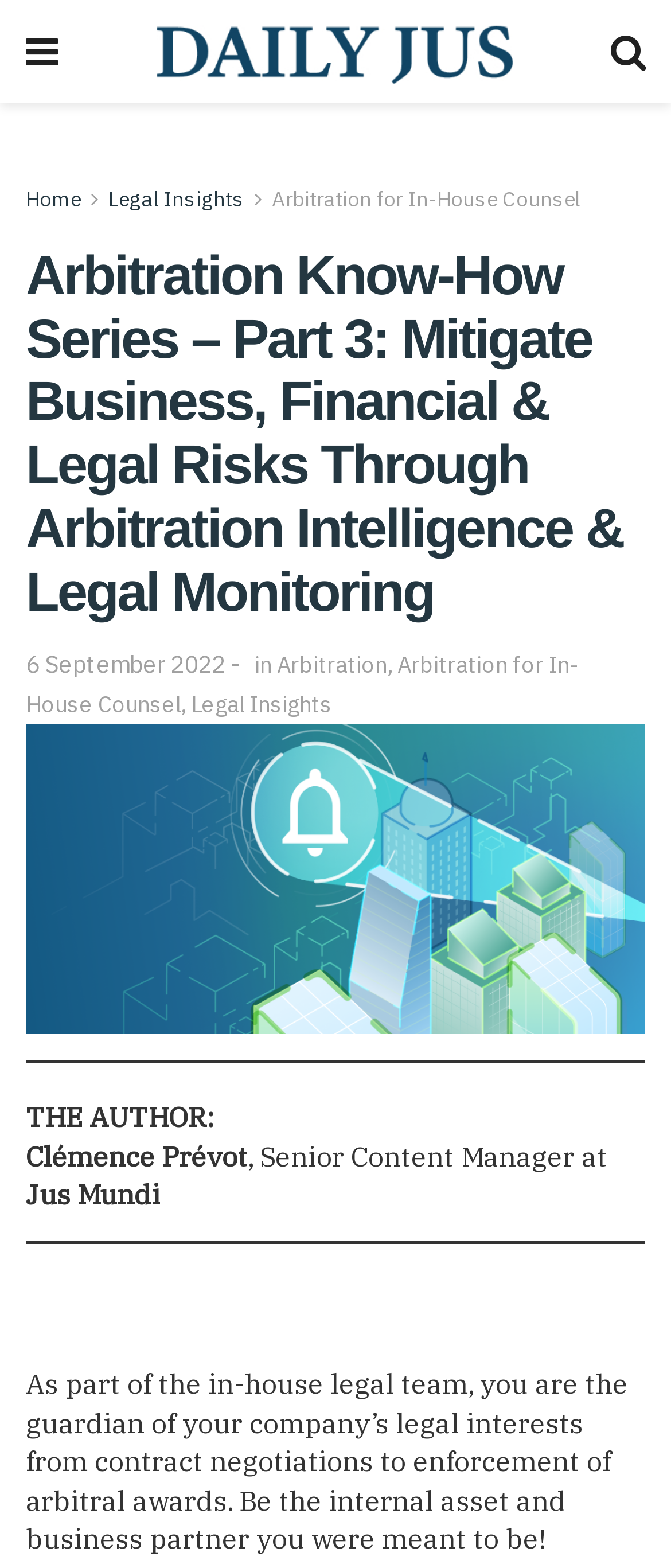Find the bounding box coordinates for the area you need to click to carry out the instruction: "Read the article 'Arbitration Know-How Series – Part 3: Mitigate Business, Financial & Legal Risks Through Arbitration Intelligence & Legal Monitoring'". The coordinates should be four float numbers between 0 and 1, indicated as [left, top, right, bottom].

[0.038, 0.156, 0.962, 0.398]